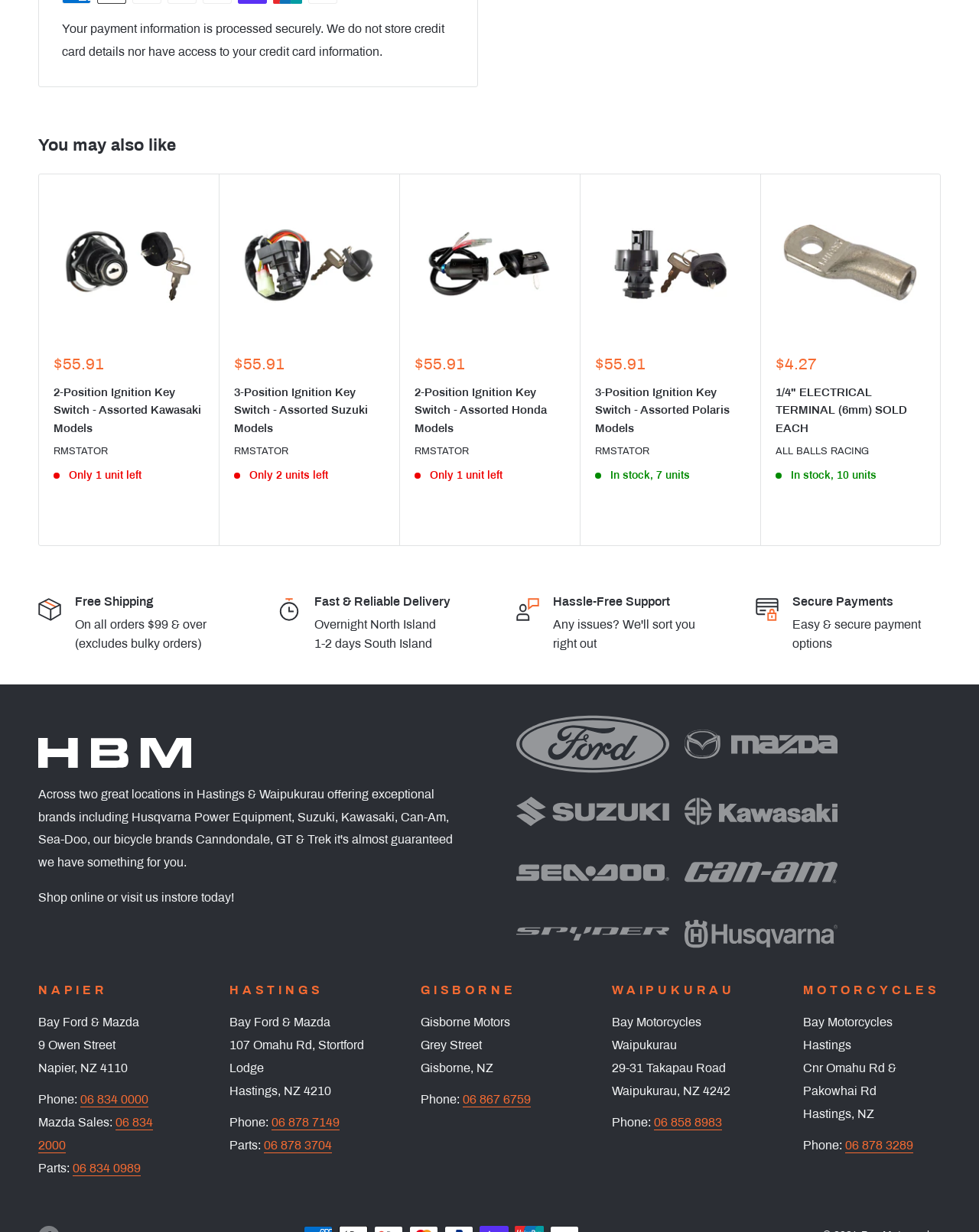Provide a one-word or short-phrase response to the question:
What is the location of Bay Motorcycles Waipukurau?

29-31 Takapau Road, Waipukurau, NZ 4242